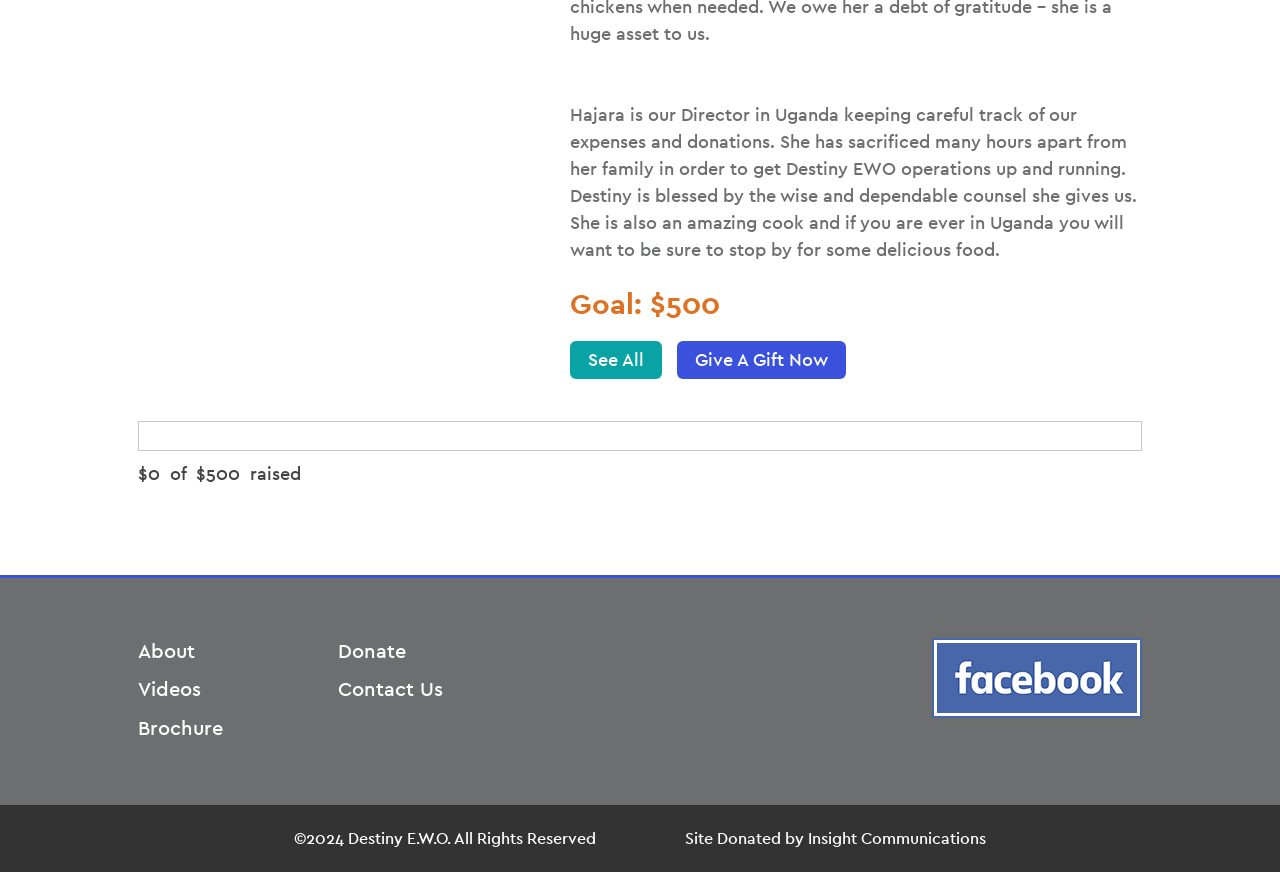Identify and provide the bounding box for the element described by: "Videos".

[0.108, 0.776, 0.264, 0.807]